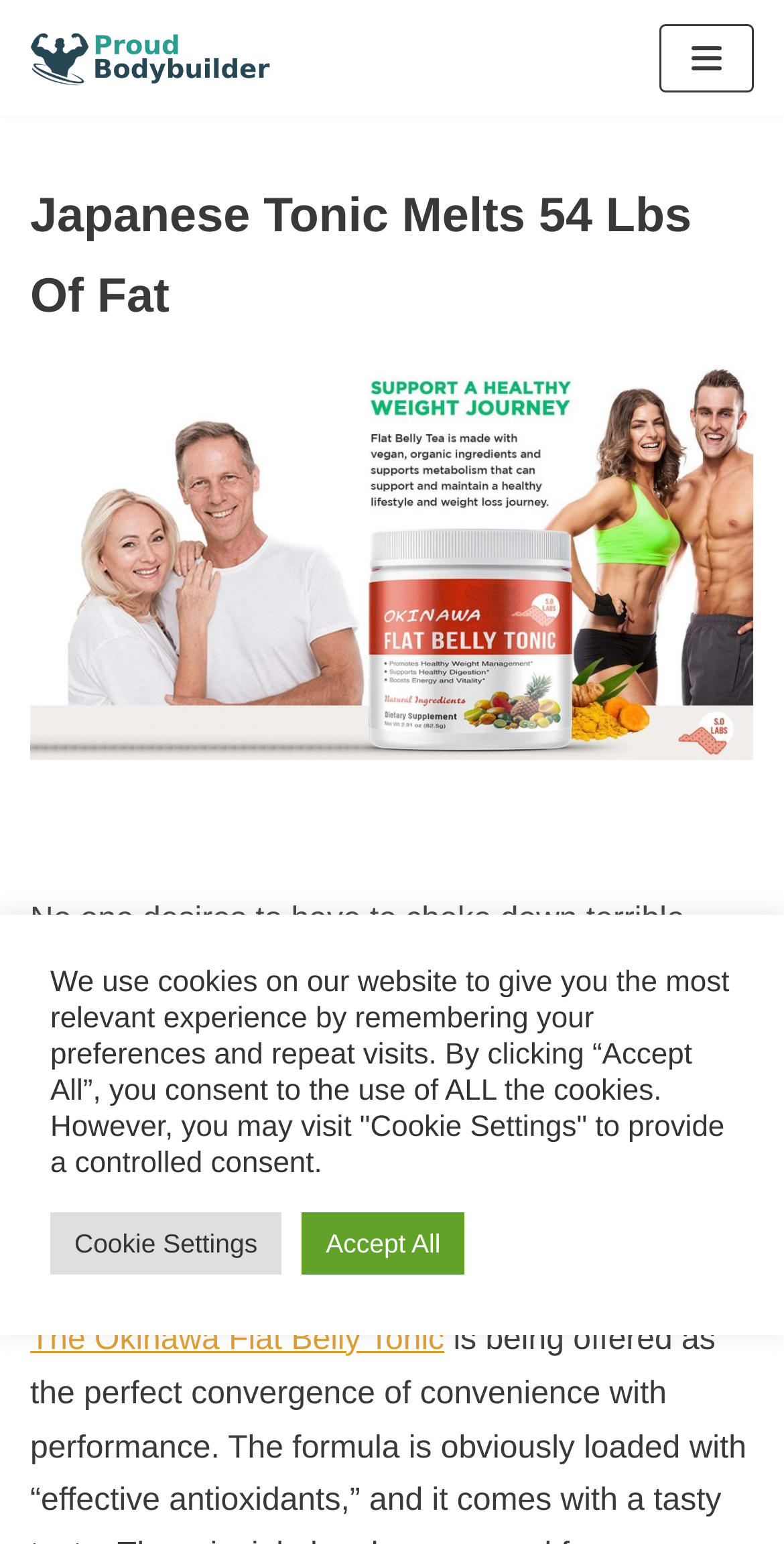Please locate the UI element described by "Cookie Settings" and provide its bounding box coordinates.

[0.064, 0.785, 0.359, 0.826]